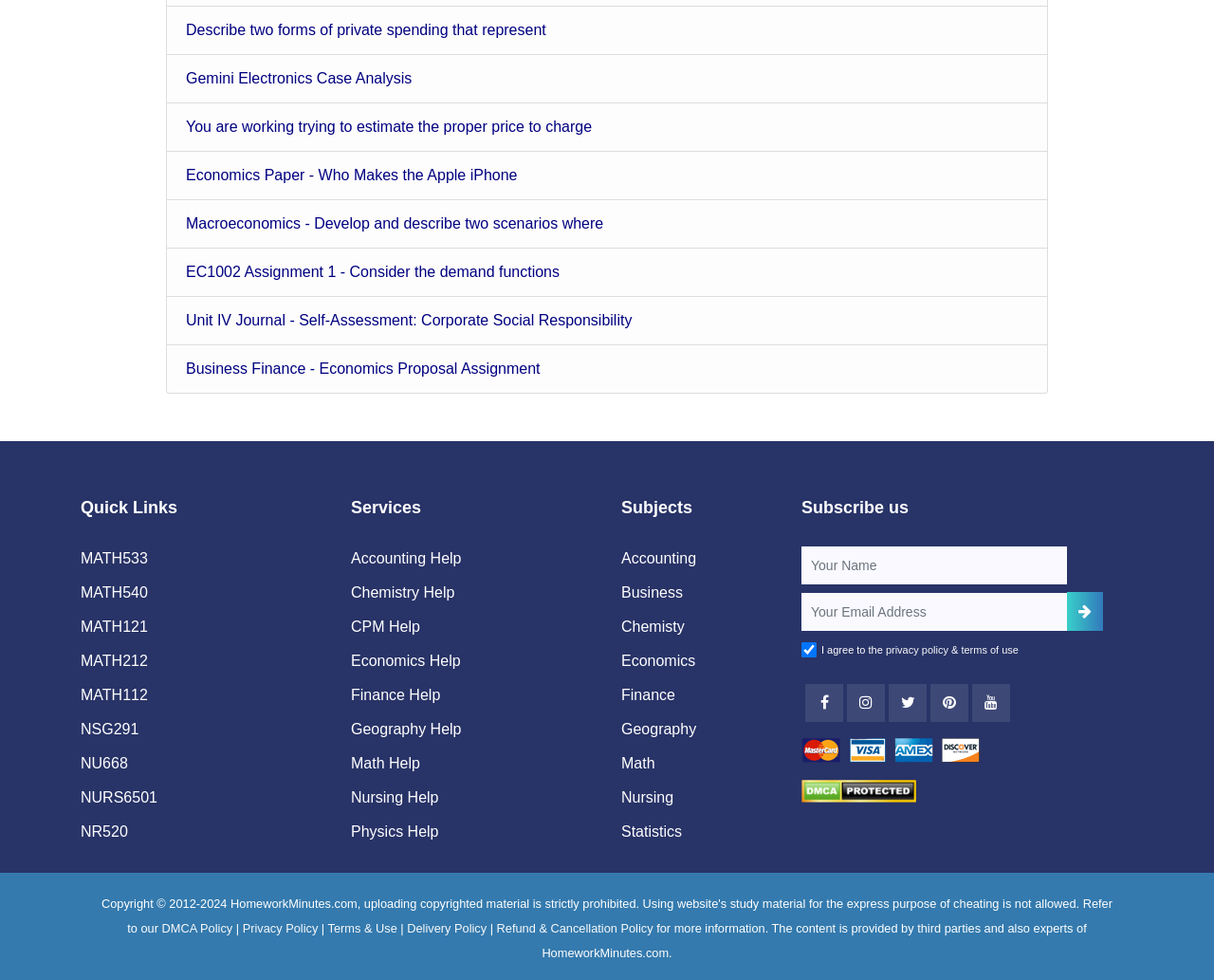Determine the bounding box for the UI element that matches this description: "Accounting Help".

[0.289, 0.562, 0.38, 0.578]